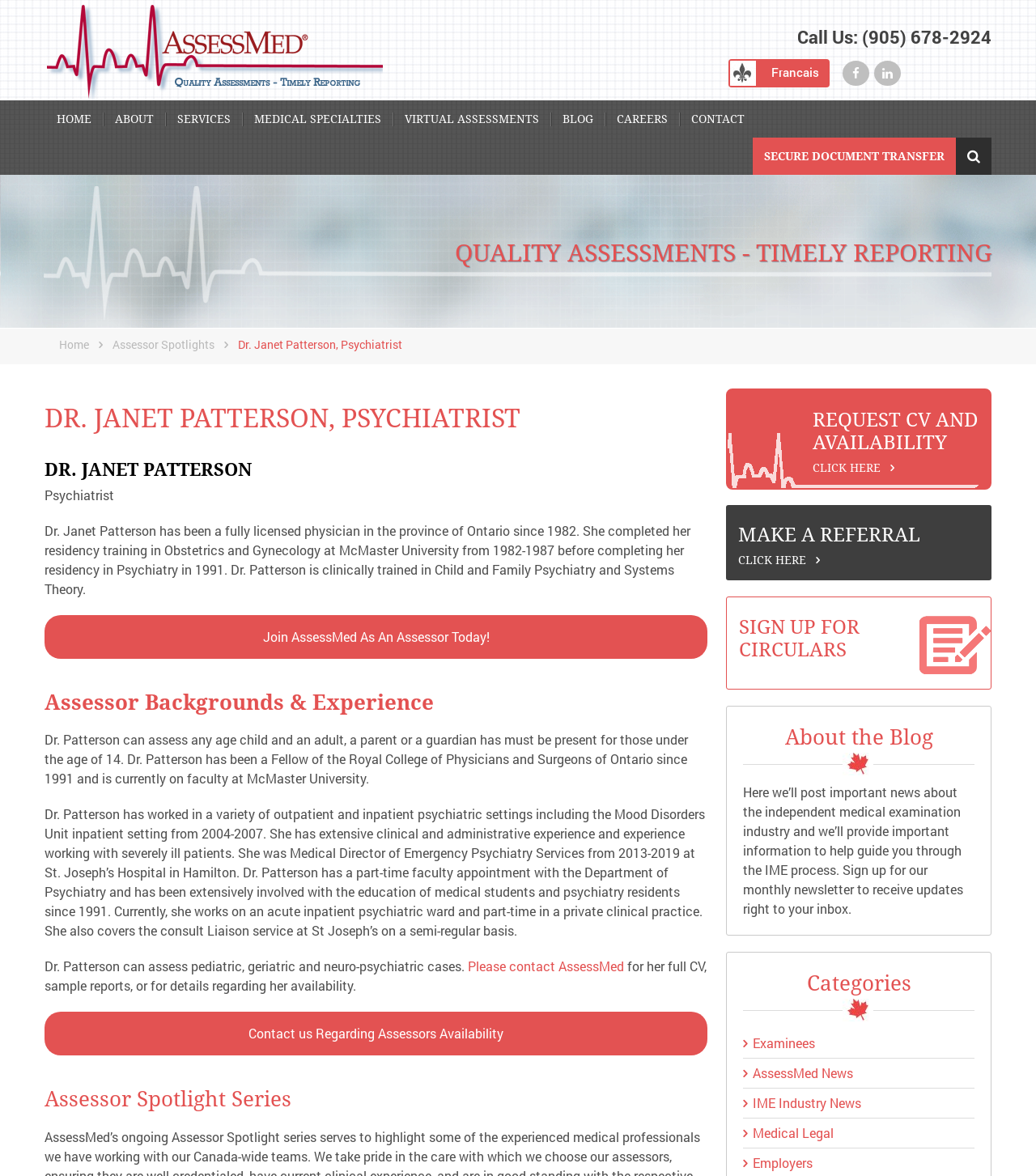Can you pinpoint the bounding box coordinates for the clickable element required for this instruction: "Read the 'QUALITY ASSESSMENTS - TIMELY REPORTING' heading"? The coordinates should be four float numbers between 0 and 1, i.e., [left, top, right, bottom].

[0.439, 0.204, 0.957, 0.227]